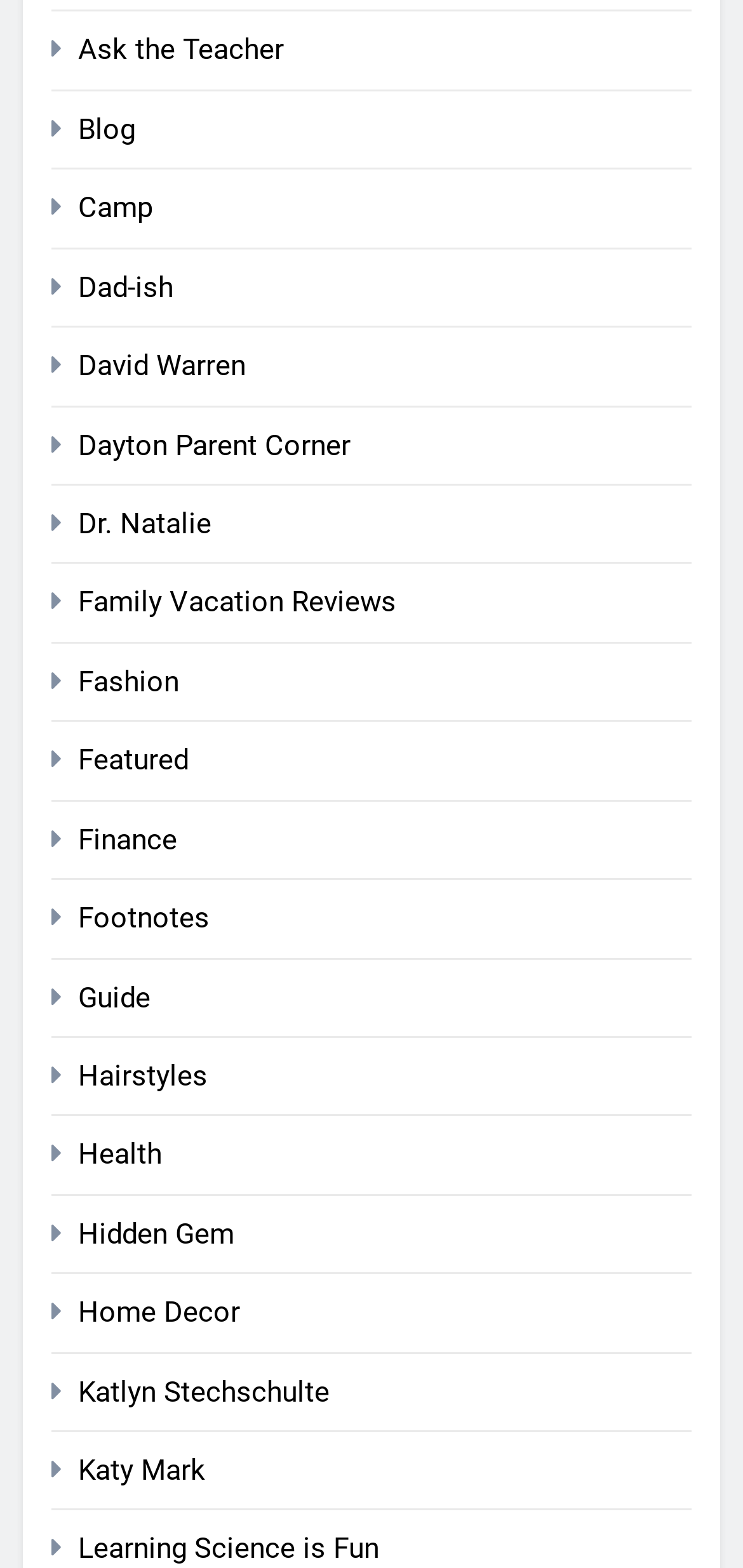Please provide a comprehensive response to the question below by analyzing the image: 
How many links are there on the webpage?

There are 20 links on the webpage, which are arranged vertically from top to bottom. Each link has a unique text and bounding box coordinates.